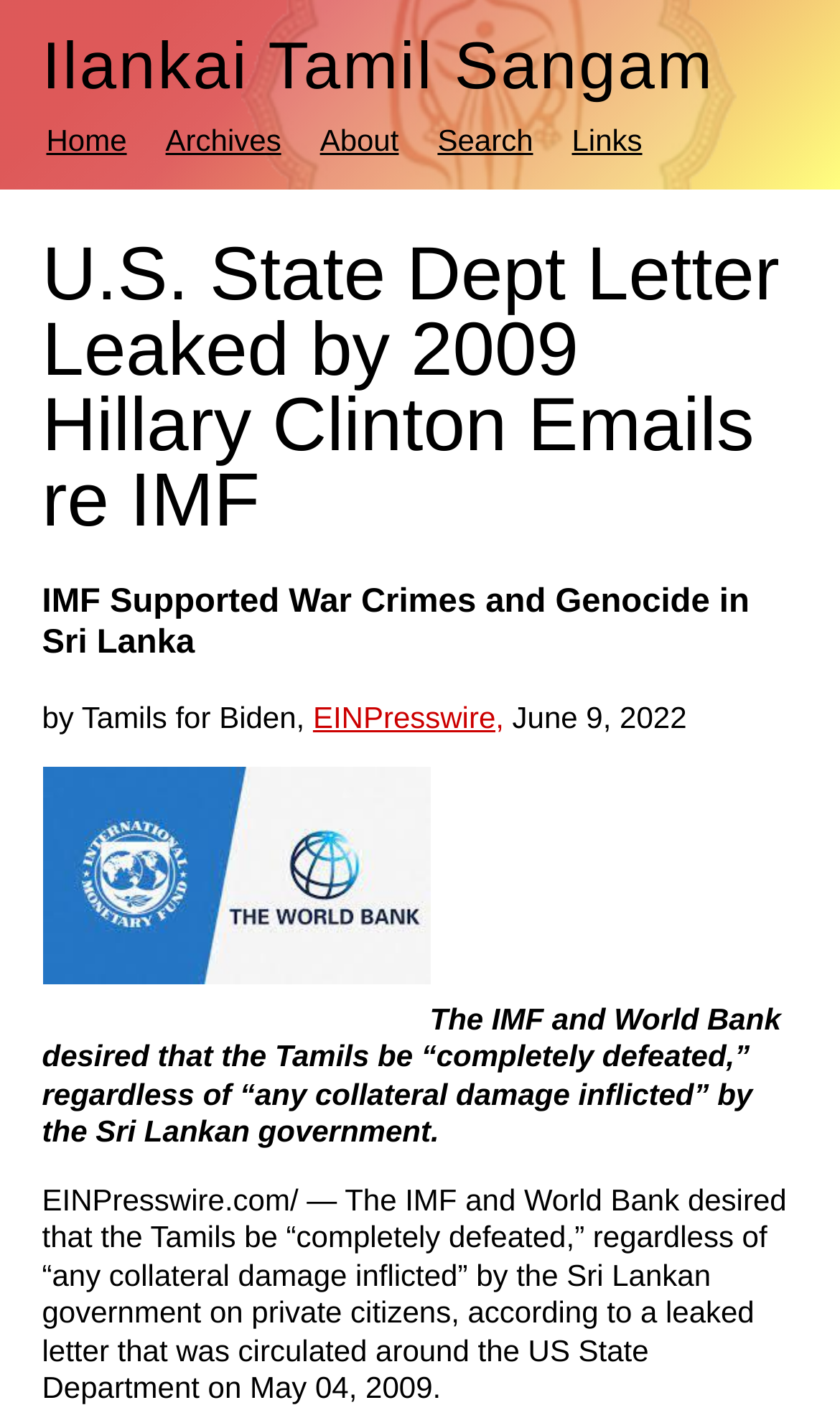What organization is mentioned in the image?
Using the visual information from the image, give a one-word or short-phrase answer.

IMF